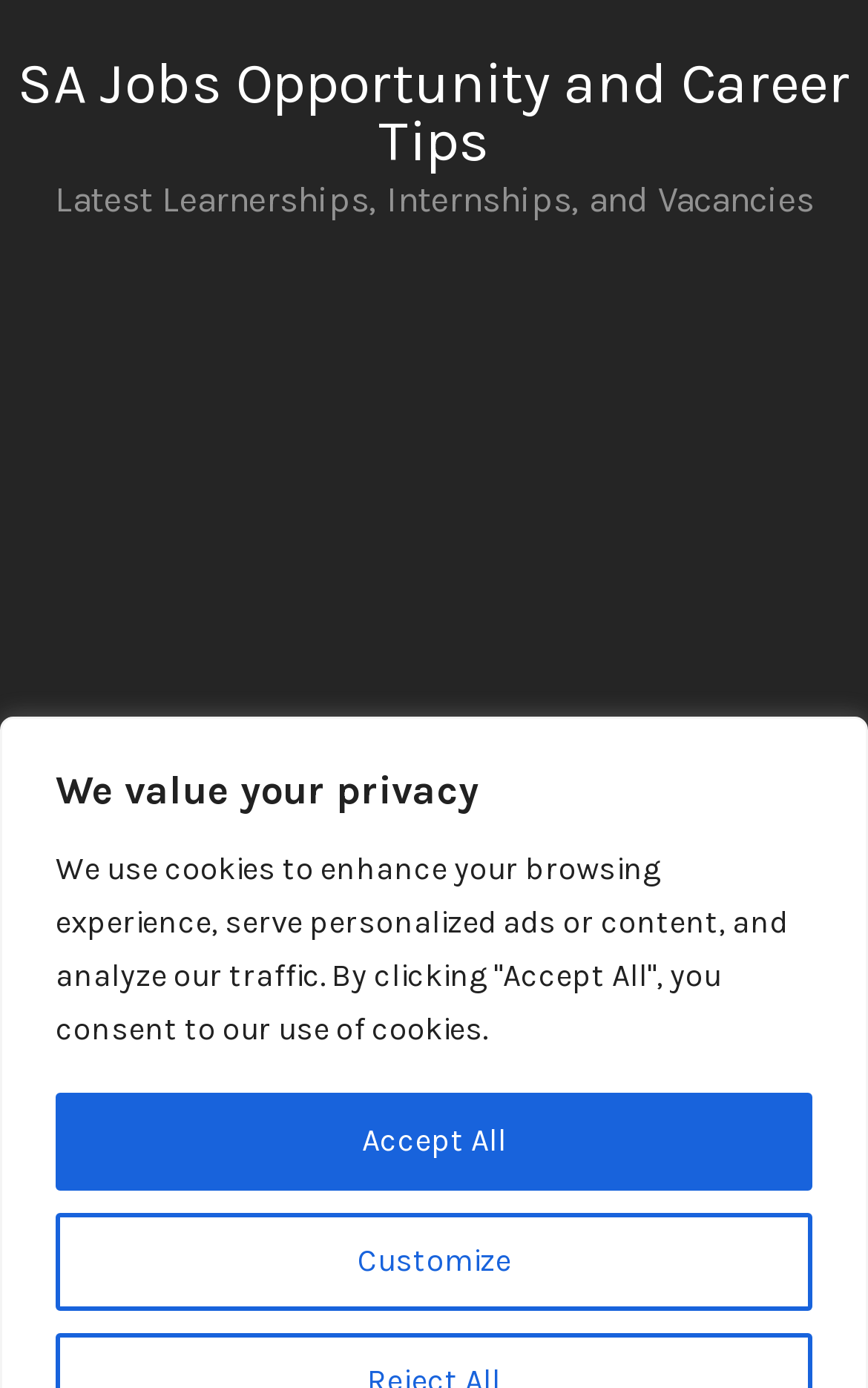Using details from the image, please answer the following question comprehensively:
What is the purpose of the textbox?

The textbox is located below the menu link and has no placeholder text, suggesting it is a search bar. Its presence implies that the website allows users to search for specific content, likely related to job openings and career tips.